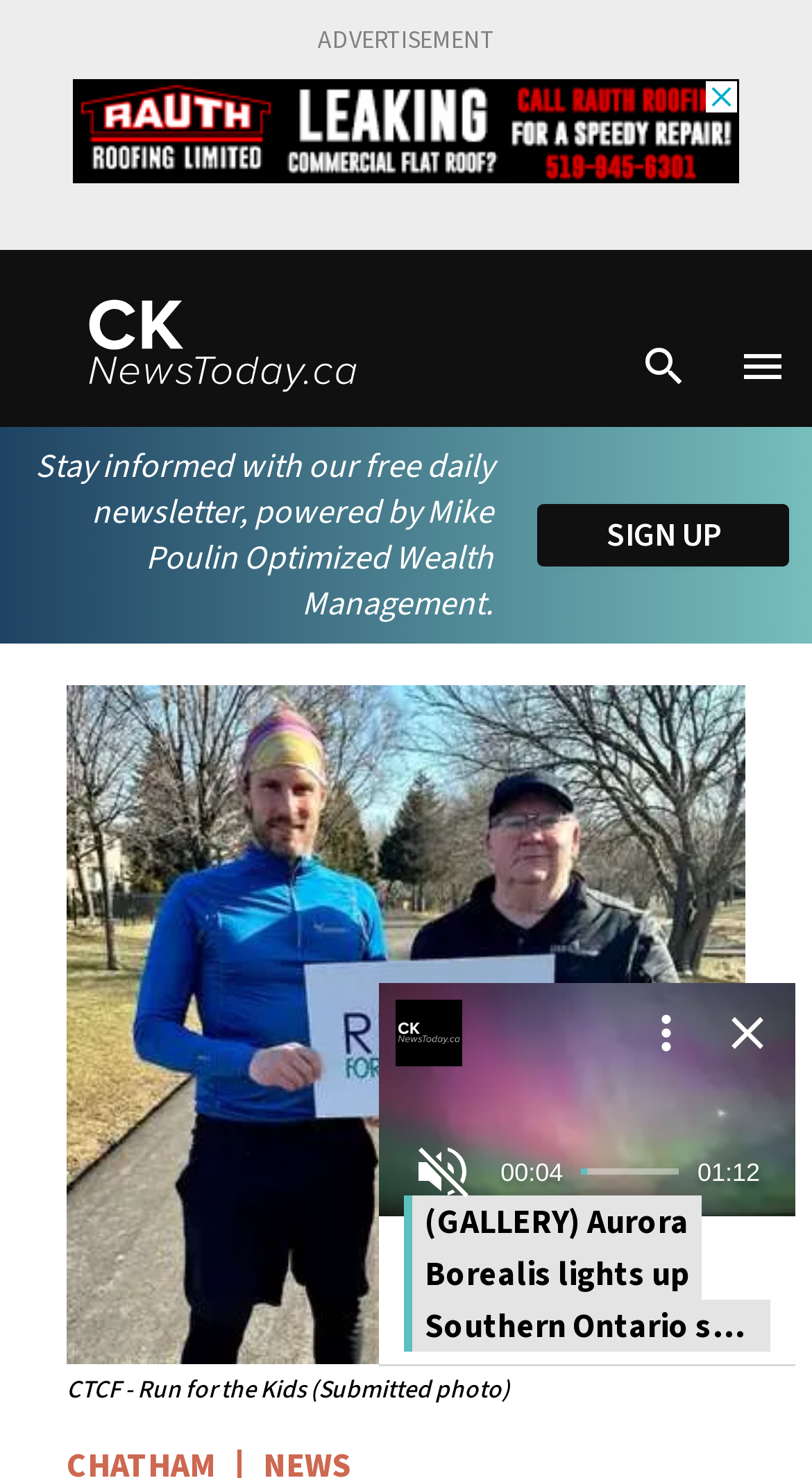Given the description "search", determine the bounding box of the corresponding UI element.

[0.785, 0.23, 0.851, 0.267]